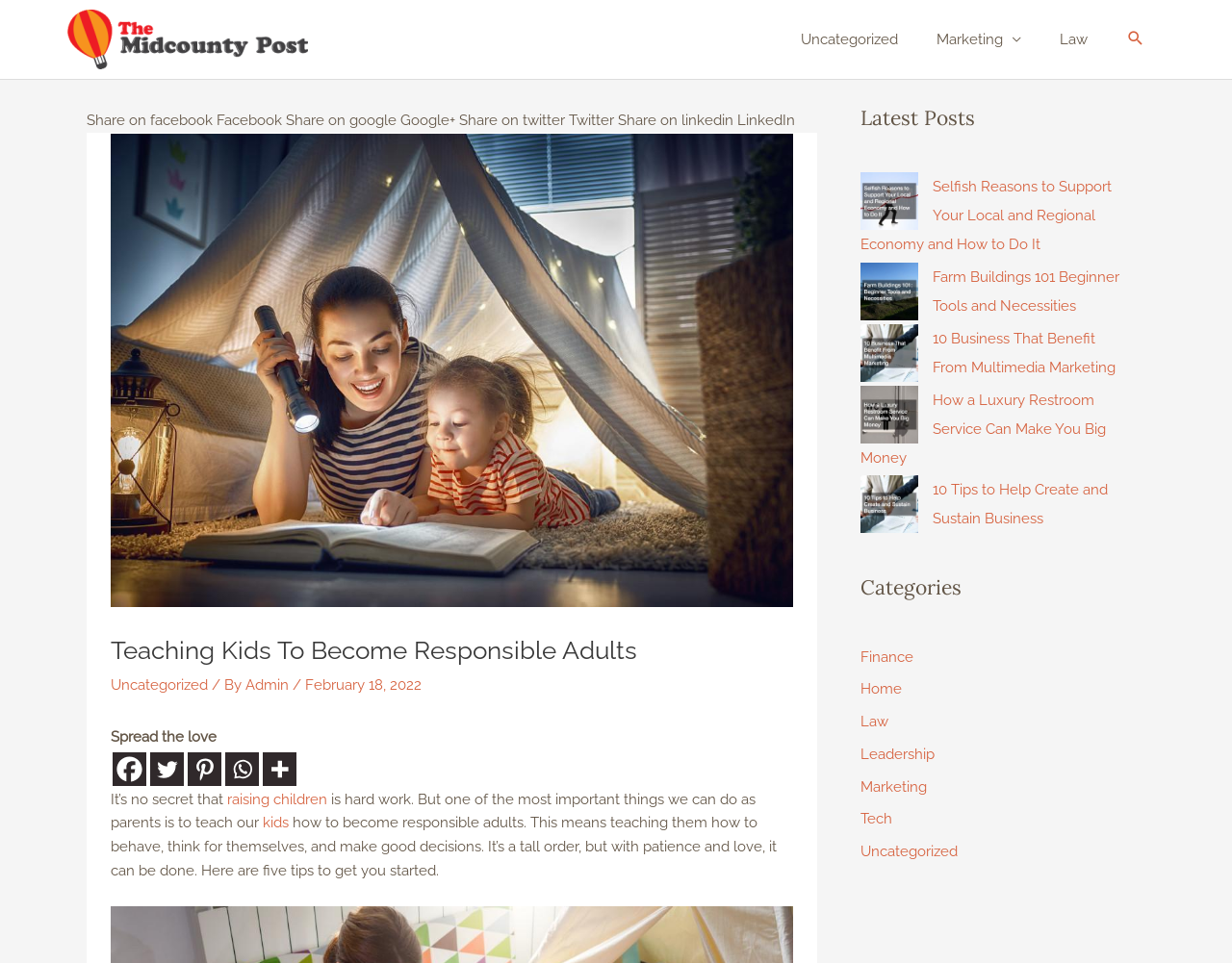Kindly determine the bounding box coordinates for the area that needs to be clicked to execute this instruction: "Read the latest post about supporting local and regional economy".

[0.698, 0.185, 0.902, 0.263]